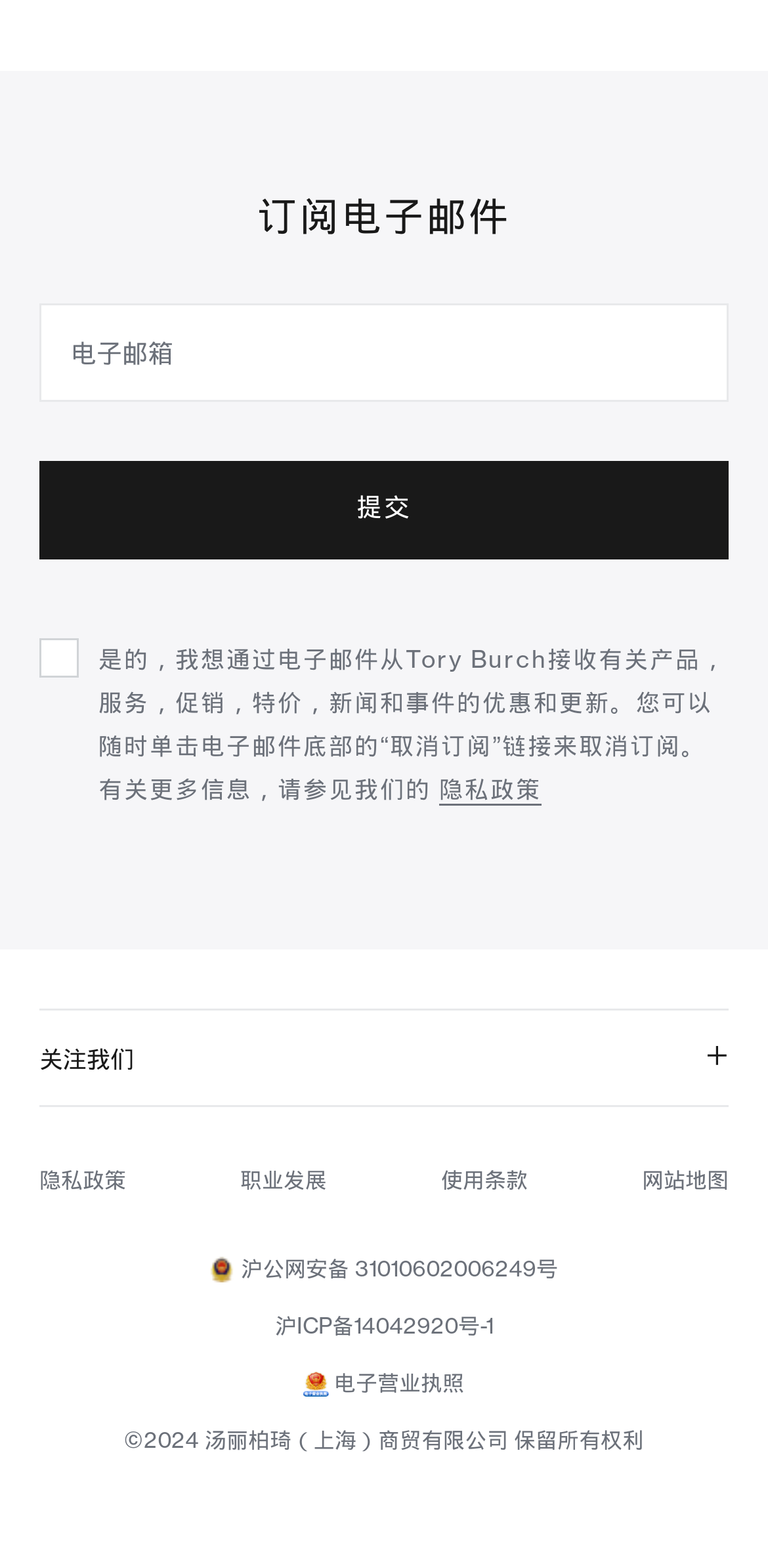What is the link at the bottom of the page?
Carefully examine the image and provide a detailed answer to the question.

The link at the bottom of the page is '©2024 汤丽柏琦（上海）商贸有限公司 保留所有权利', which is the copyright information of the company.